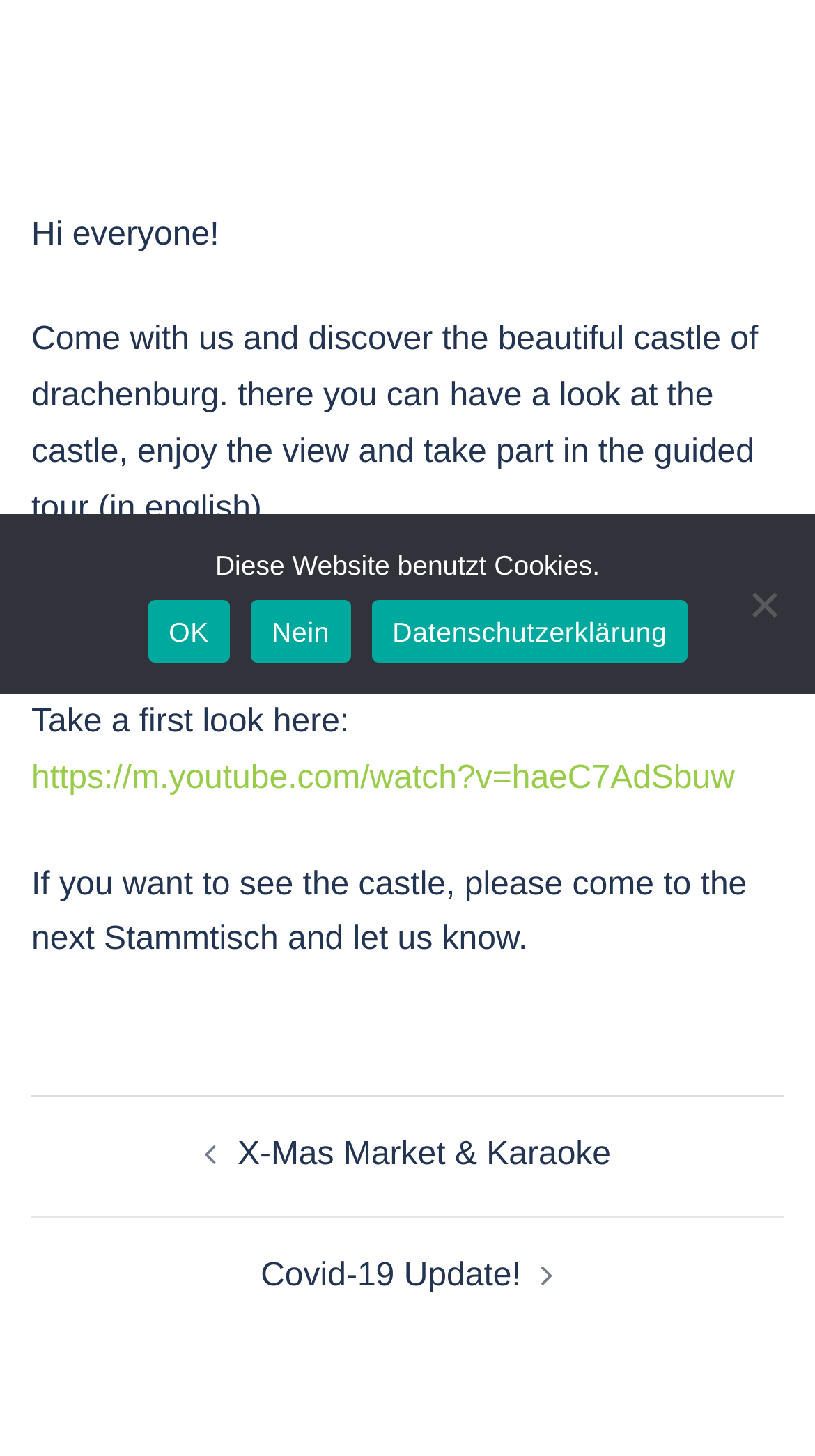Using the provided description OK, find the bounding box coordinates for the UI element. Provide the coordinates in (top-left x, top-left y, bottom-right x, bottom-right y) format, ensuring all values are between 0 and 1.

[0.181, 0.412, 0.282, 0.455]